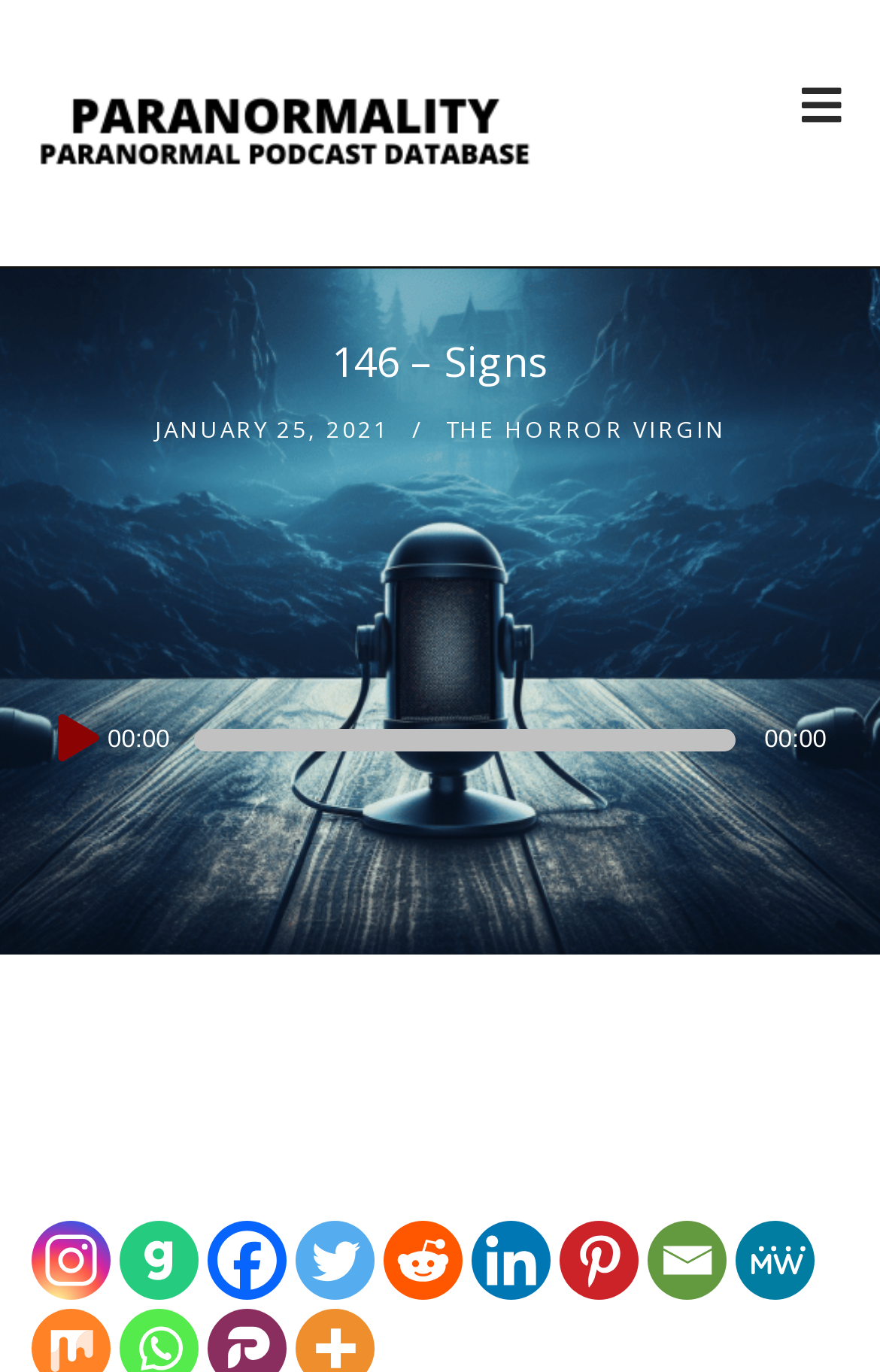Find the bounding box coordinates of the element to click in order to complete the given instruction: "Visit Instagram."

[0.035, 0.89, 0.125, 0.948]